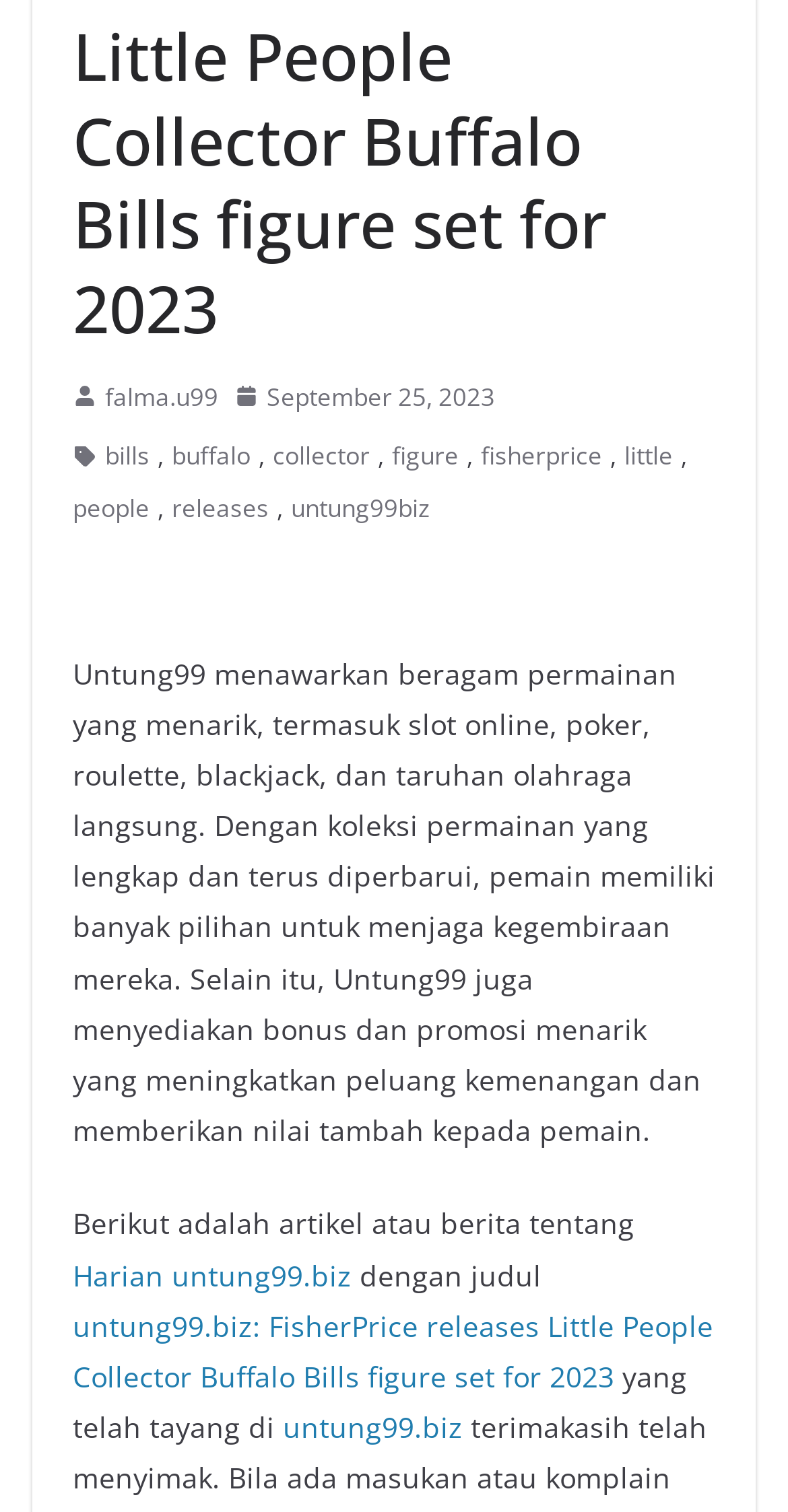Please find the bounding box for the UI element described by: "Harian untung99.biz".

[0.092, 0.83, 0.446, 0.856]